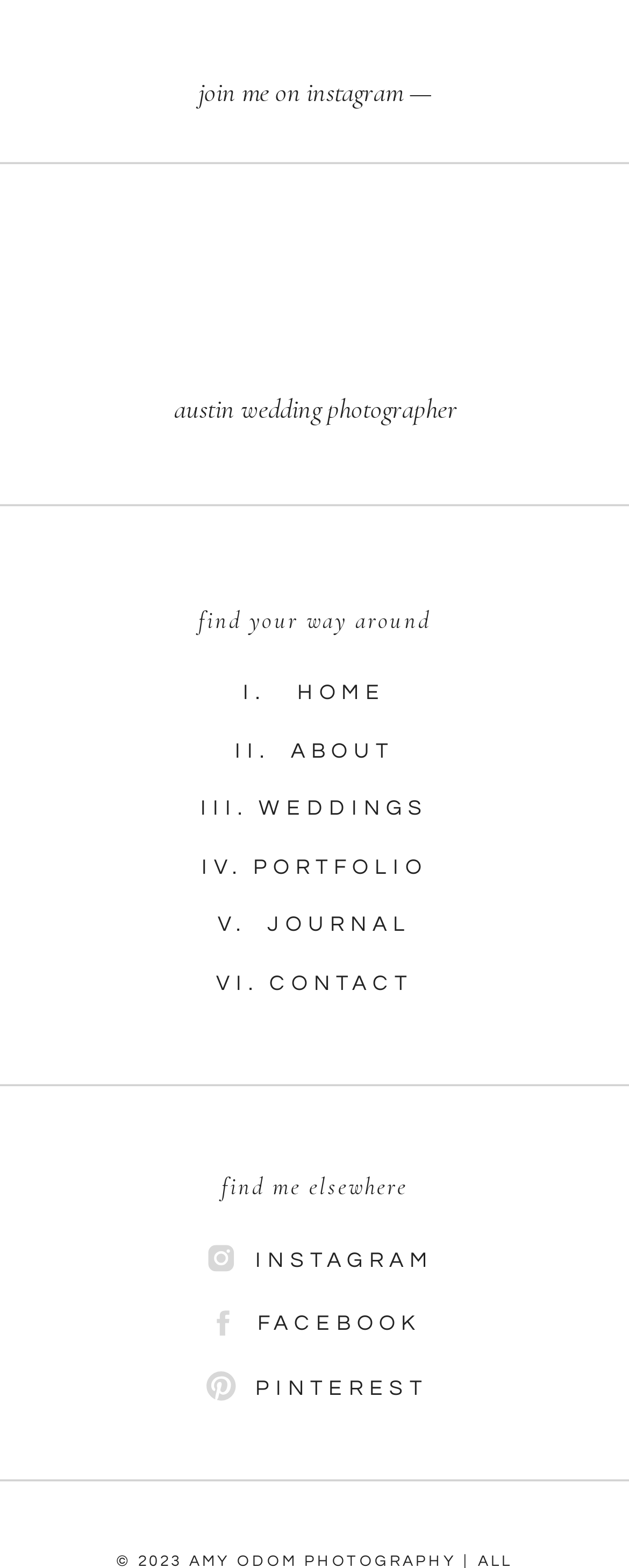Pinpoint the bounding box coordinates of the element to be clicked to execute the instruction: "View the 'VI. CONTACT' page".

[0.343, 0.62, 0.657, 0.634]